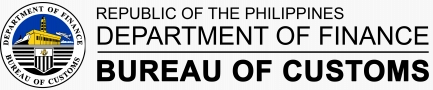What is symbolized by the stylized building in the logo?
Analyze the image and provide a thorough answer to the question.

The stylized depiction of a building in the logo represents government authority and oversight, highlighting the Bureau's role in regulating customs and collecting revenue.